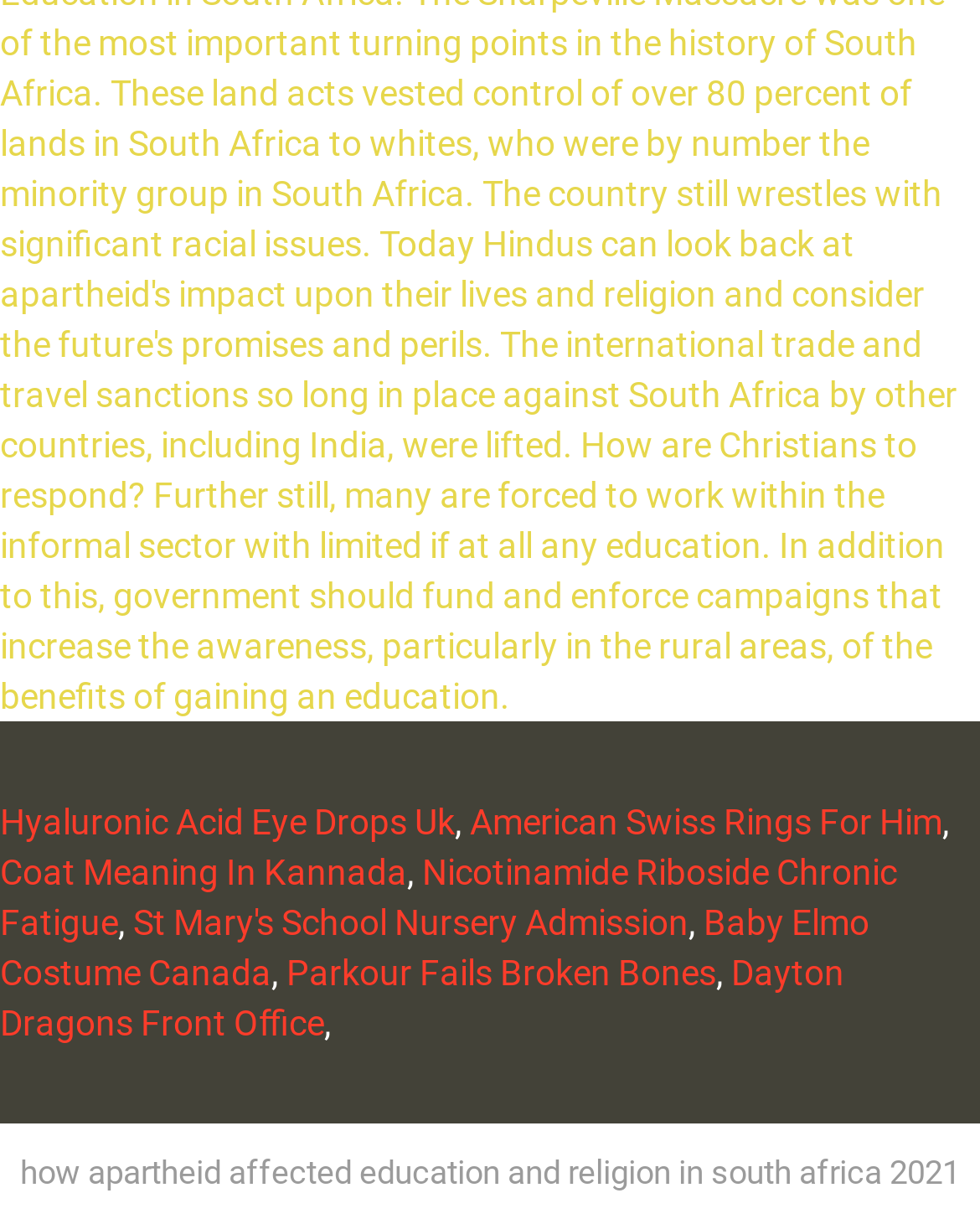Please specify the bounding box coordinates of the clickable section necessary to execute the following command: "Visit American Swiss Rings For Him".

[0.479, 0.655, 0.962, 0.688]